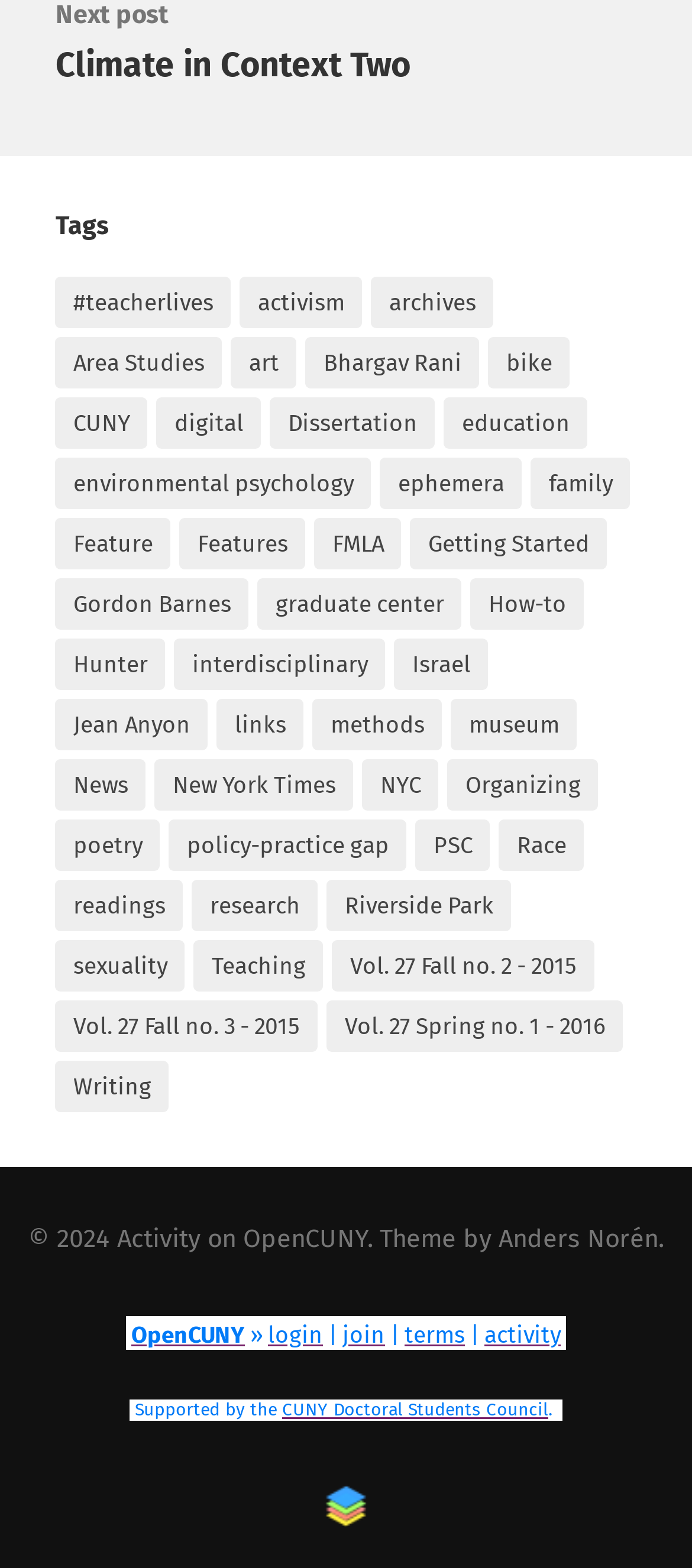How many items are in the 'CUNY' category?
Refer to the screenshot and answer in one word or phrase.

23